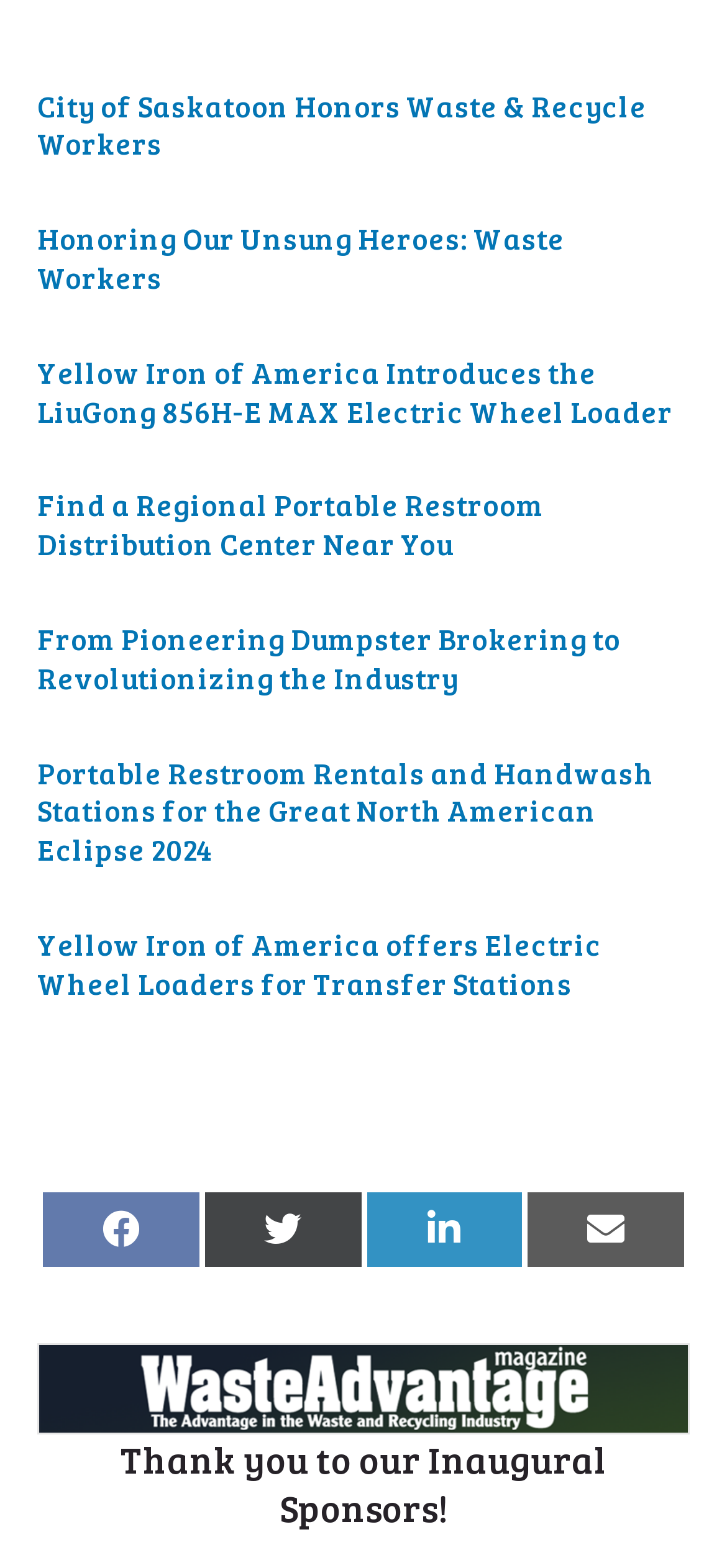Locate the bounding box coordinates of the element to click to perform the following action: 'Click on the button to submit'. The coordinates should be given as four float values between 0 and 1, in the form of [left, top, right, bottom].

[0.054, 0.857, 0.946, 0.914]